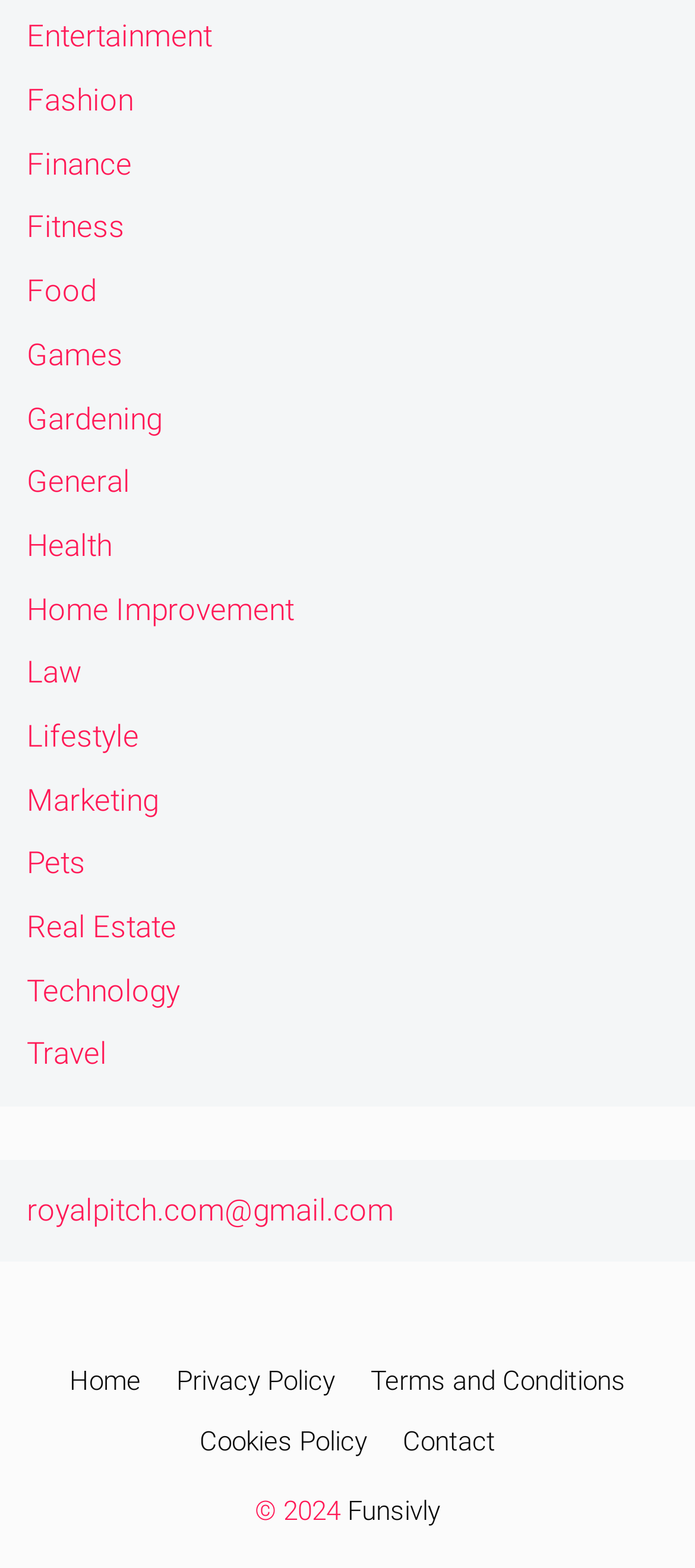Give a concise answer of one word or phrase to the question: 
How many links are present in the footer section of the webpage?

5